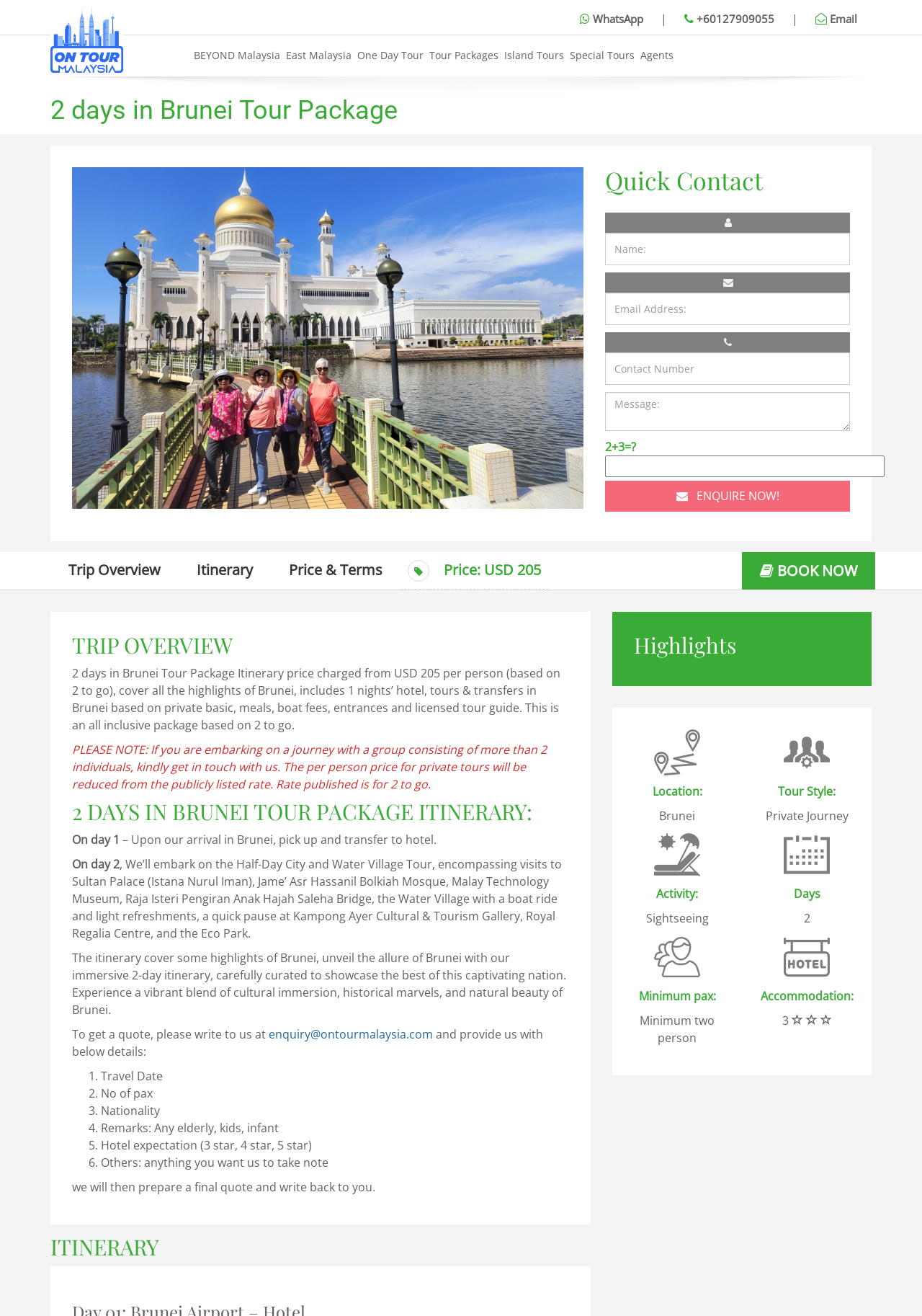Create a detailed narrative describing the layout and content of the webpage.

This webpage is about a 2-day tour package in Brunei. At the top, there is a navigation menu with links to "BEYOND Malaysia", "East Malaysia", "One Day Tour", "Tour Packages", "Island Tours", "Special Tours", and "Agents". Below the navigation menu, there is a heading that reads "2 days in Brunei Tour Package" and an image related to the tour package.

On the right side of the page, there is a "Quick Contact" section with a contact form that includes fields for name, email address, contact number, and message. There is also a button to submit the form.

The main content of the page is divided into three sections: "TRIP OVERVIEW", "2 DAYS IN BRUNEI TOUR PACKAGE ITINERARY", and "ITINERARY". The "TRIP OVERVIEW" section provides a brief description of the tour package, including the price and what is included. The "2 DAYS IN BRUNEI TOUR PACKAGE ITINERARY" section outlines the daily activities of the tour, including visits to the Sultan Palace, Jame' Asr Hassanil Bolkiah Mosque, and the Water Village. The "ITINERARY" section provides more details about the tour, including the highlights, location, tour style, activity, and accommodation.

There are also several images throughout the page, including an image of the "On tour malaysia" logo, an image related to the tour package, and several icons representing different aspects of the tour, such as location, tour style, and activity.